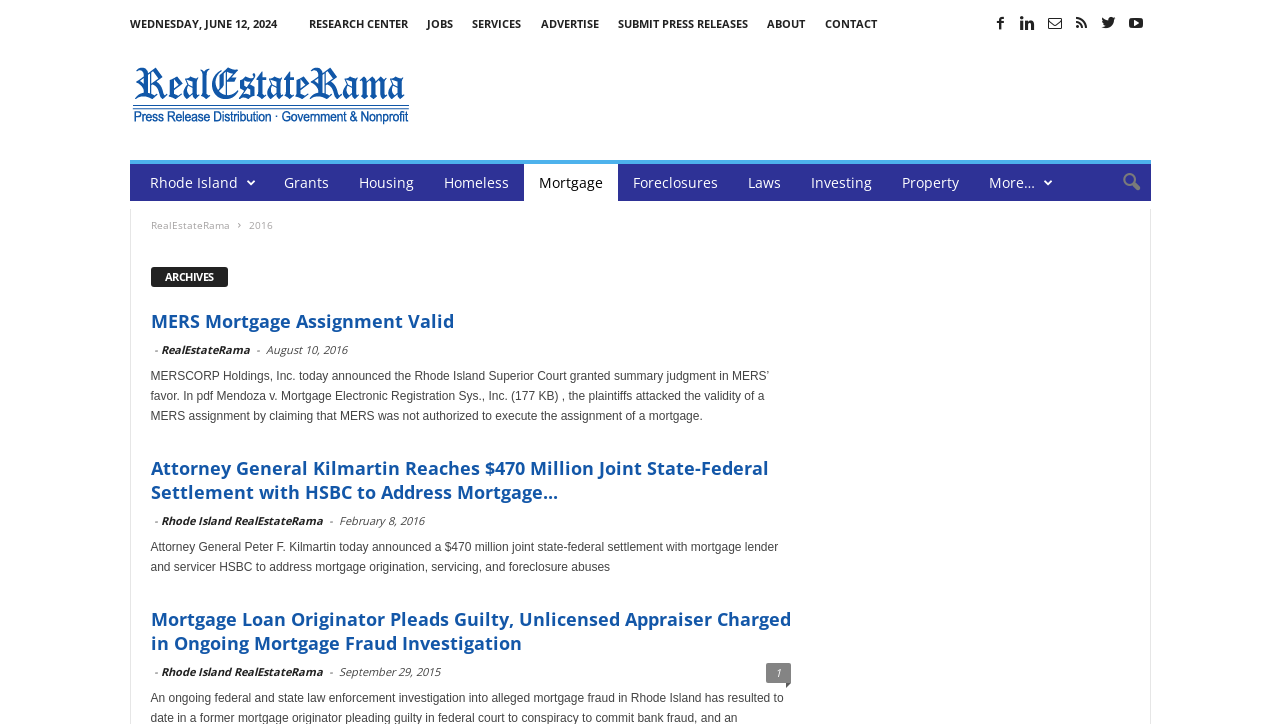Please indicate the bounding box coordinates for the clickable area to complete the following task: "Click on the 'MERS Mortgage Assignment Valid' article". The coordinates should be specified as four float numbers between 0 and 1, i.e., [left, top, right, bottom].

[0.118, 0.427, 0.354, 0.46]